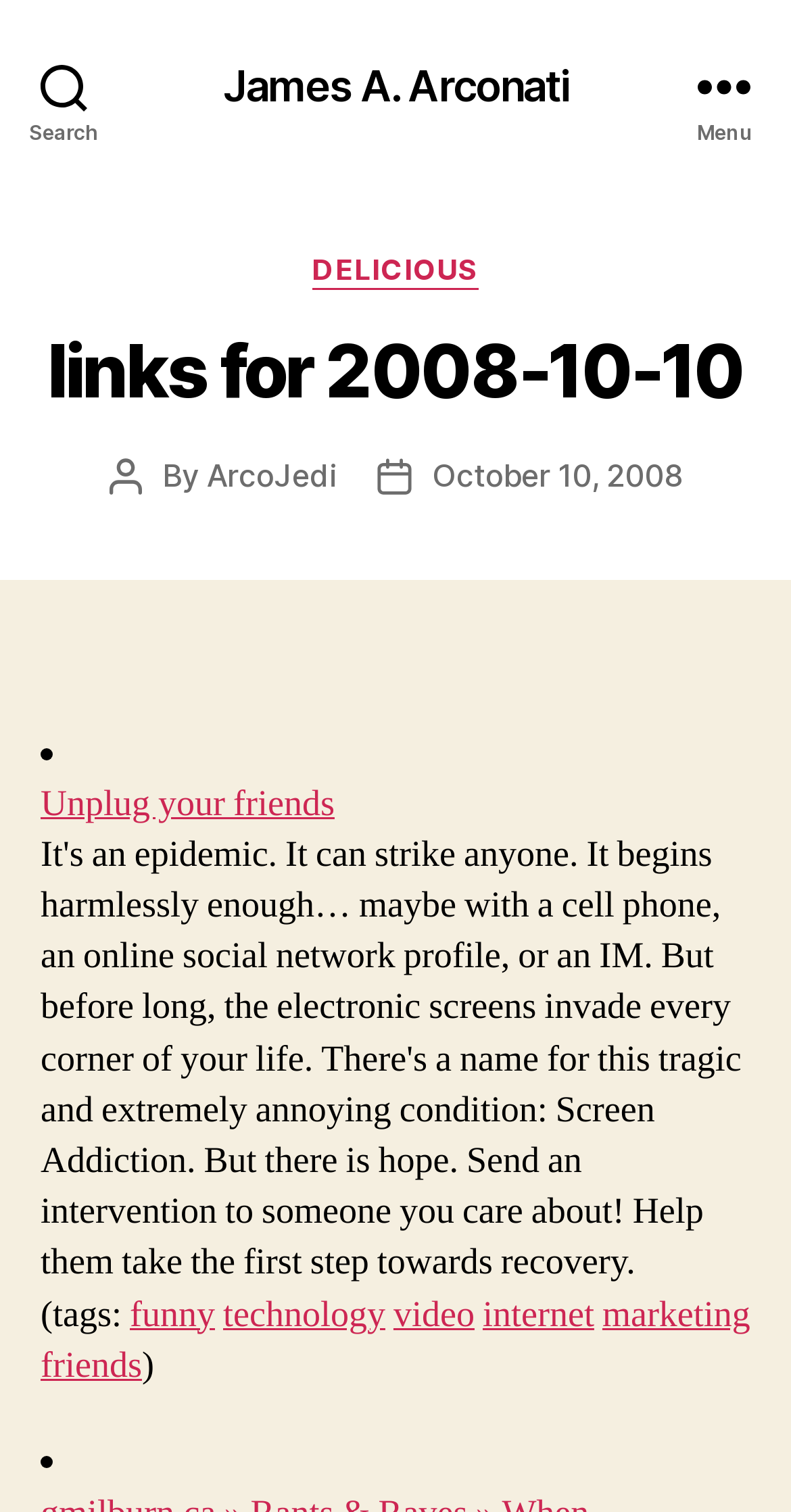What is the post date?
Kindly offer a detailed explanation using the data available in the image.

I found the section that says 'Post date' and saw the link 'October 10, 2008', which is the date the post was made.